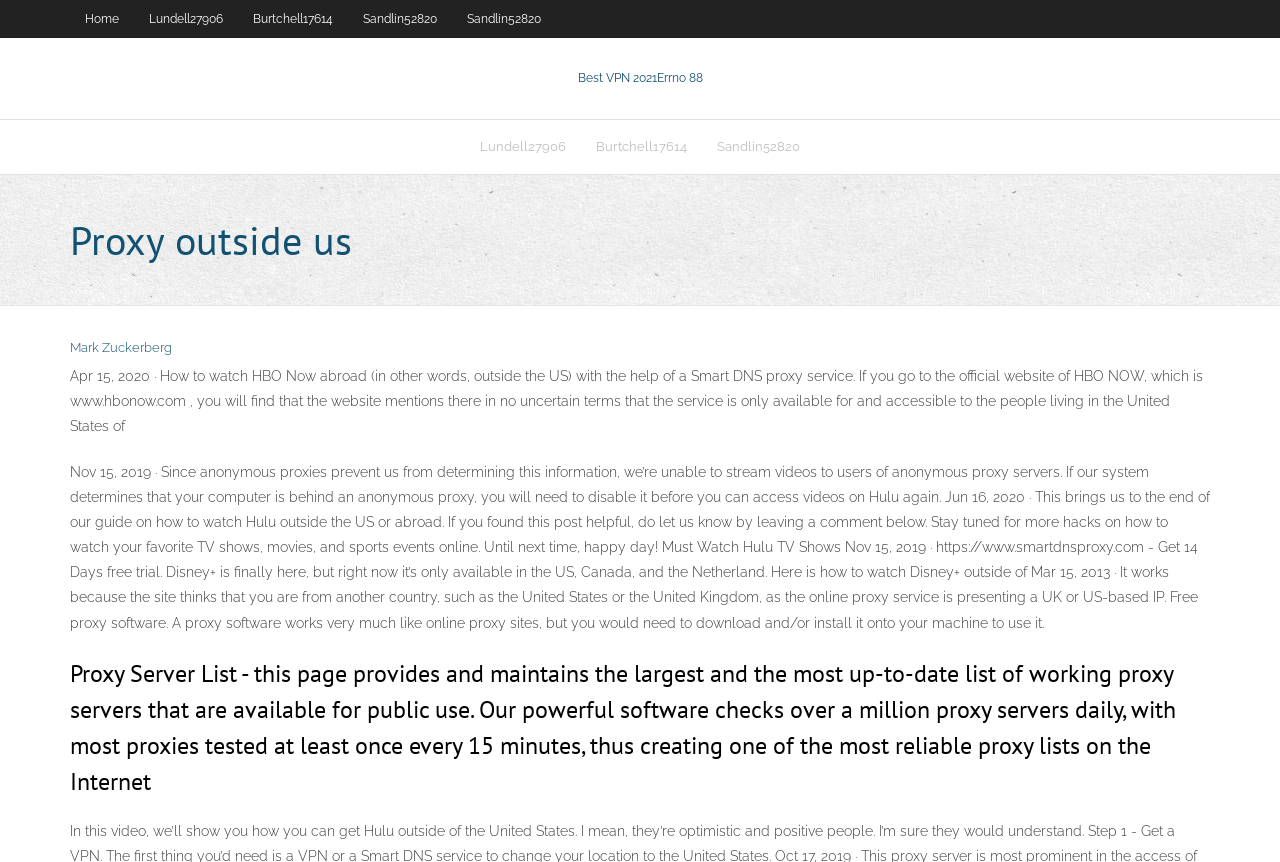Determine the bounding box coordinates of the UI element that matches the following description: "OCTOPUS MEDIA". The coordinates should be four float numbers between 0 and 1 in the format [left, top, right, bottom].

None